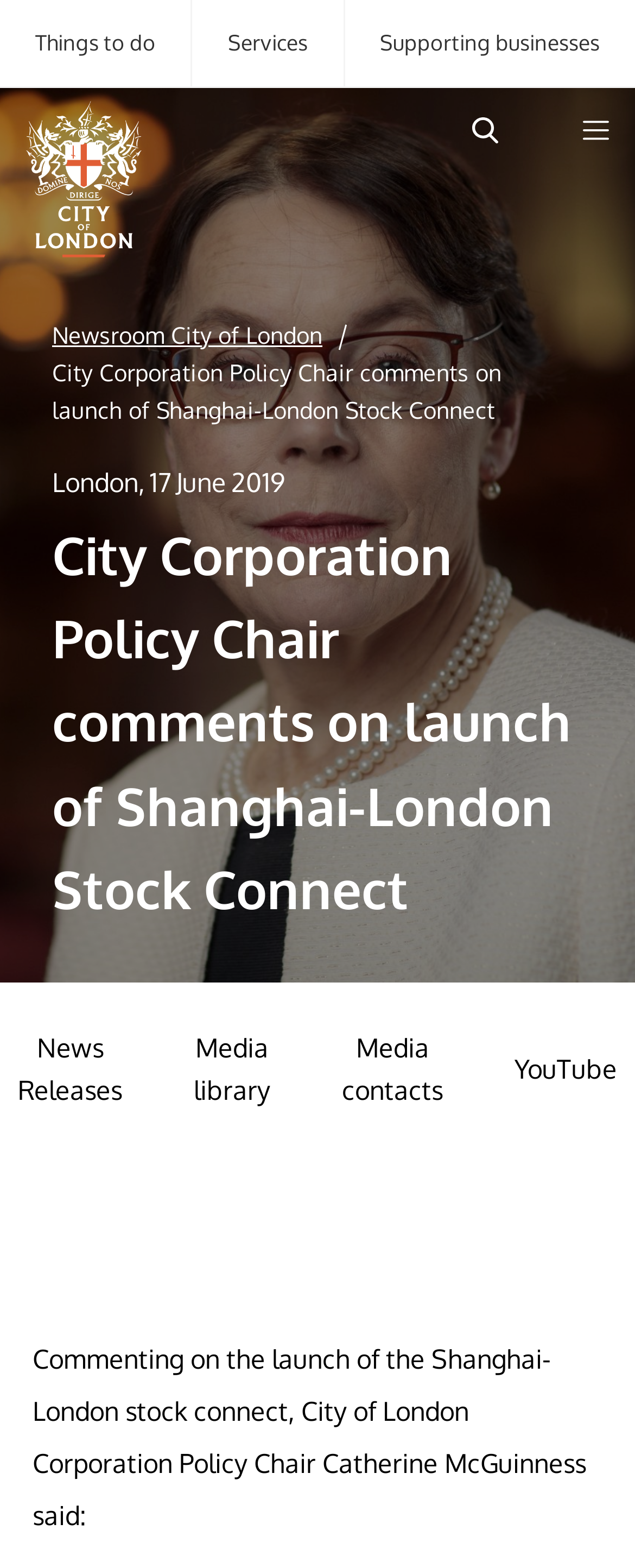Identify the bounding box for the given UI element using the description provided. Coordinates should be in the format (top-left x, top-left y, bottom-right x, bottom-right y) and must be between 0 and 1. Here is the description: Services

[0.303, 0.0, 0.54, 0.055]